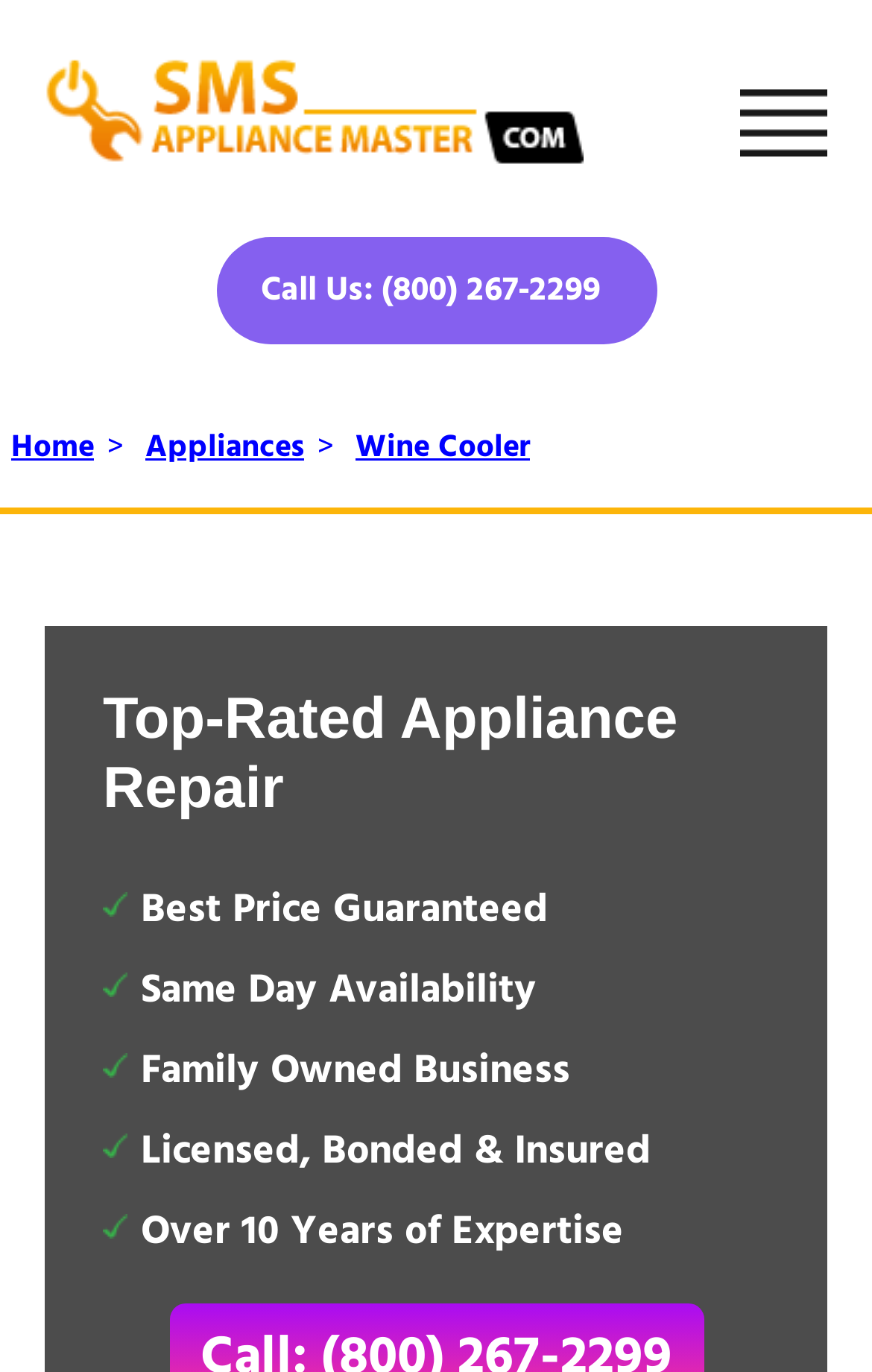Identify and provide the main heading of the webpage.

Sub-Zero Wine Cooler Repair Long Beach